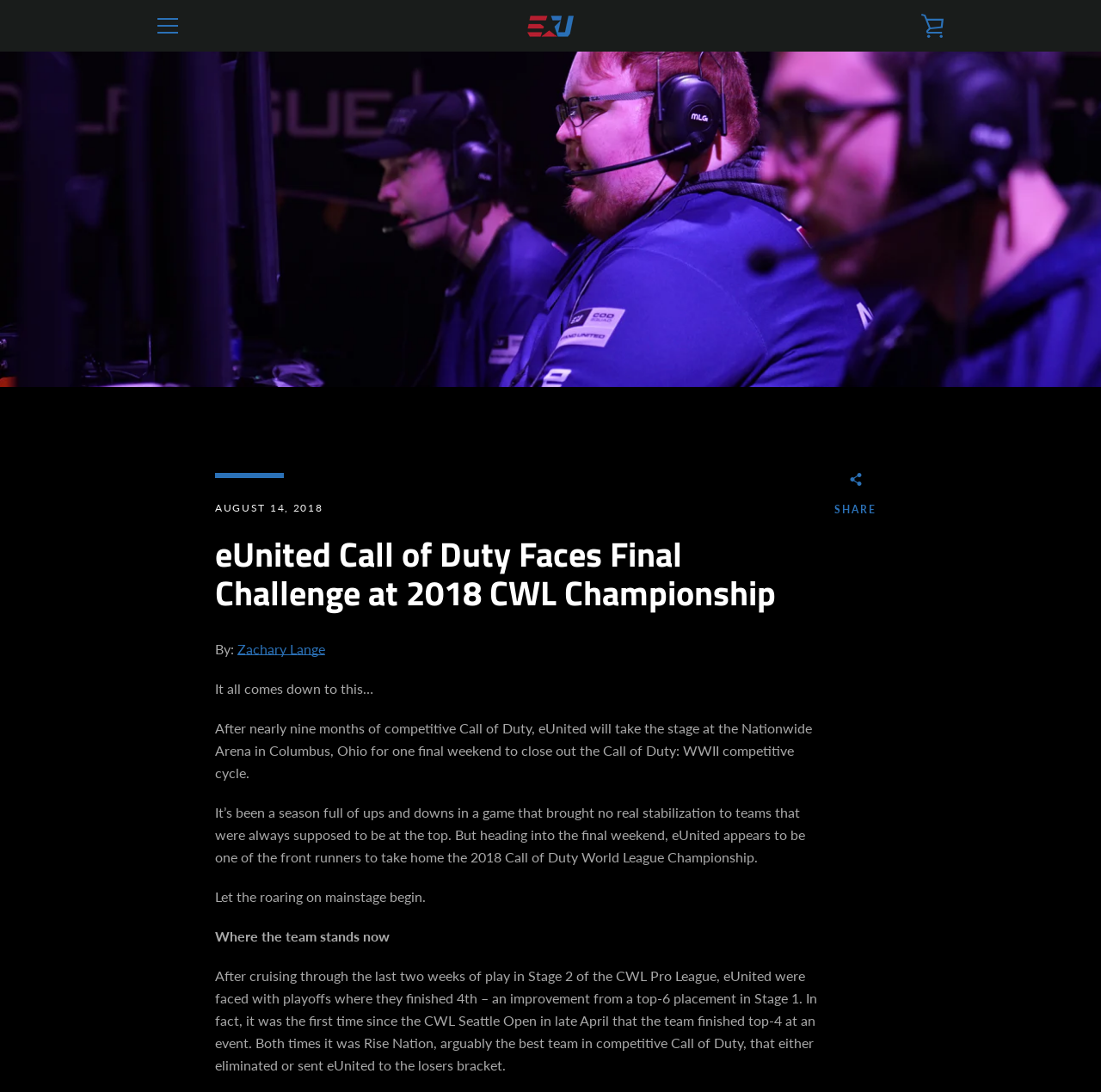Find the bounding box coordinates of the clickable area required to complete the following action: "View the CART".

[0.828, 0.004, 0.867, 0.043]